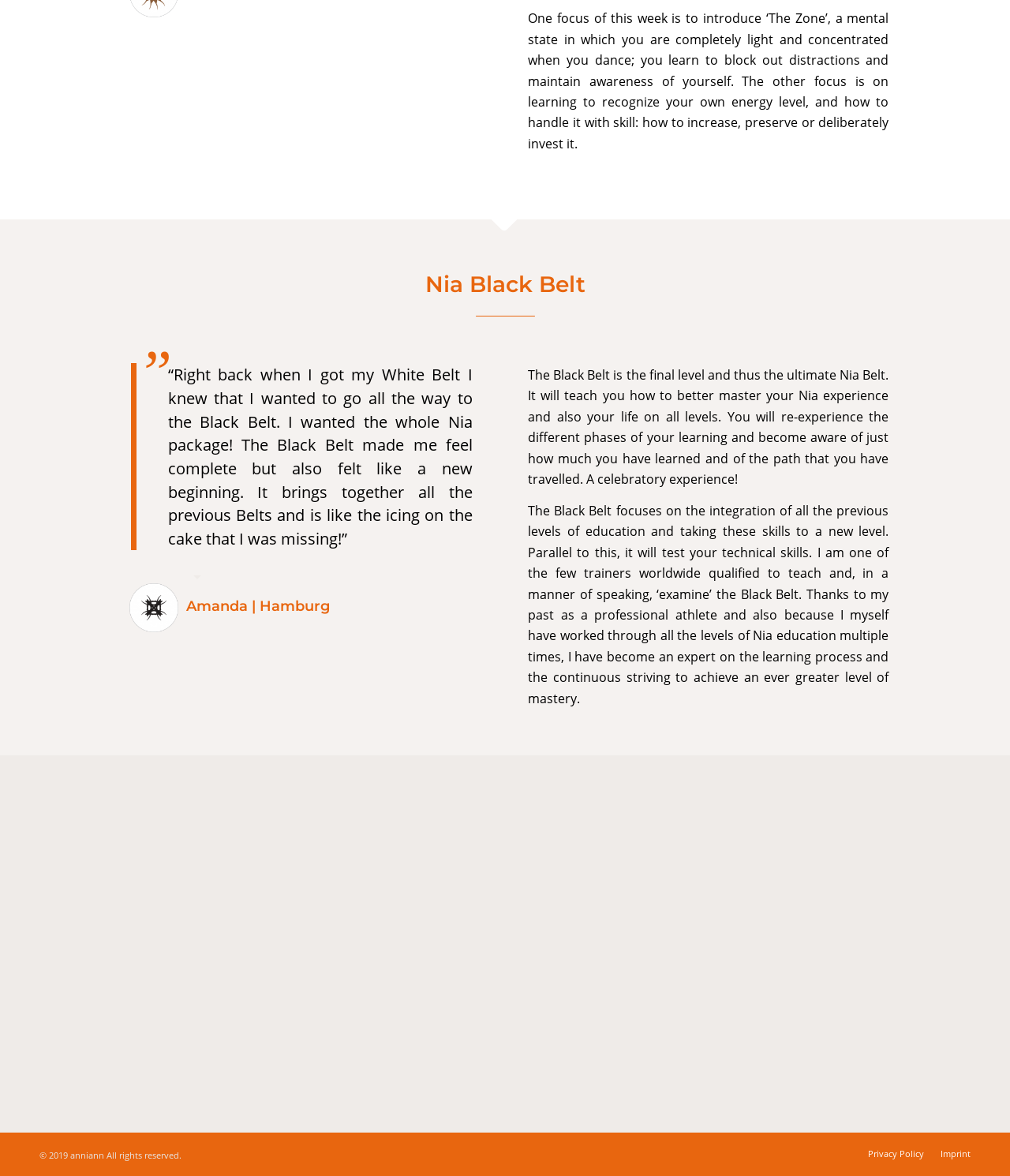Who is the author of the quote?
Please provide a comprehensive answer based on the information in the image.

The quote '“Right back when I got my White Belt I knew that I wanted to go all the way to the Black Belt. I wanted the whole Nia package! The Black Belt made me feel complete but also felt like a new beginning. It brings together all the previous Belts and is like the icing on the cake that I was missing!”' is attributed to Amanda, as indicated by the heading element with ID 474, 'Amanda | Hamburg'.